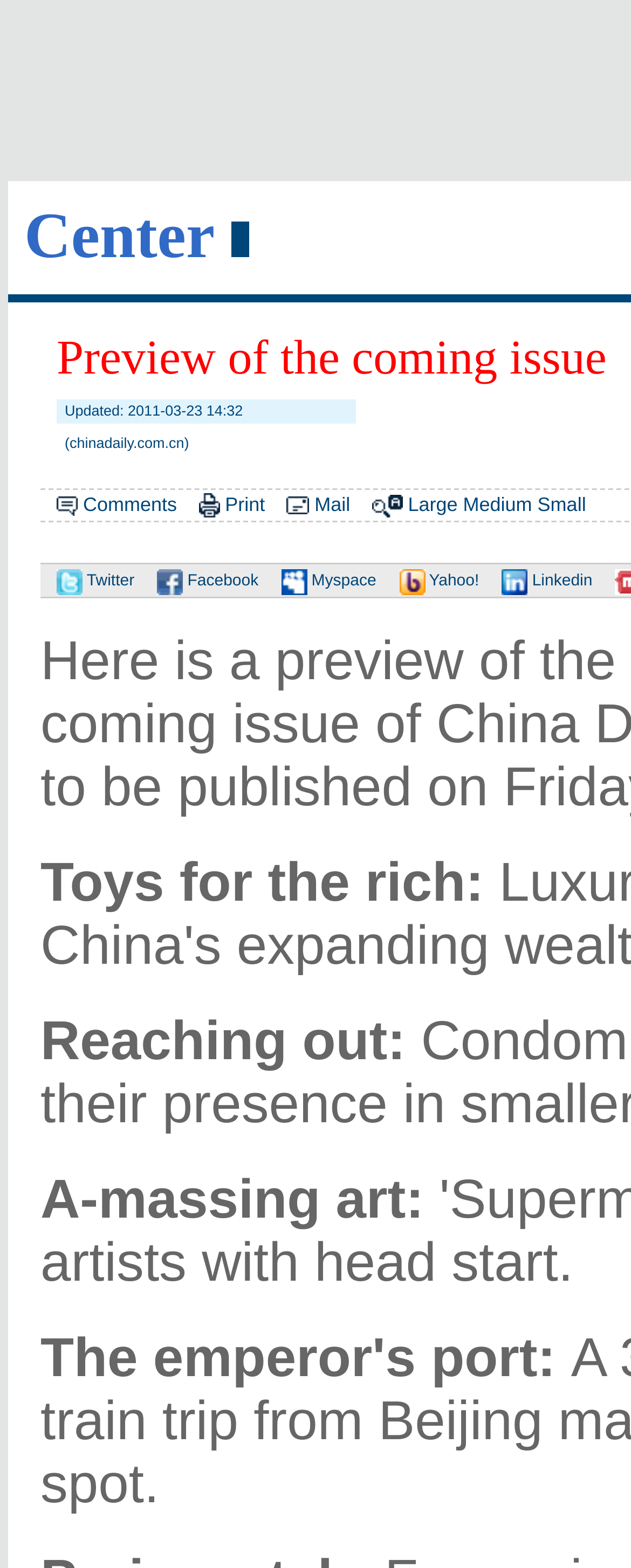Please provide a short answer using a single word or phrase for the question:
What are the font size options available?

Large, Medium, Small